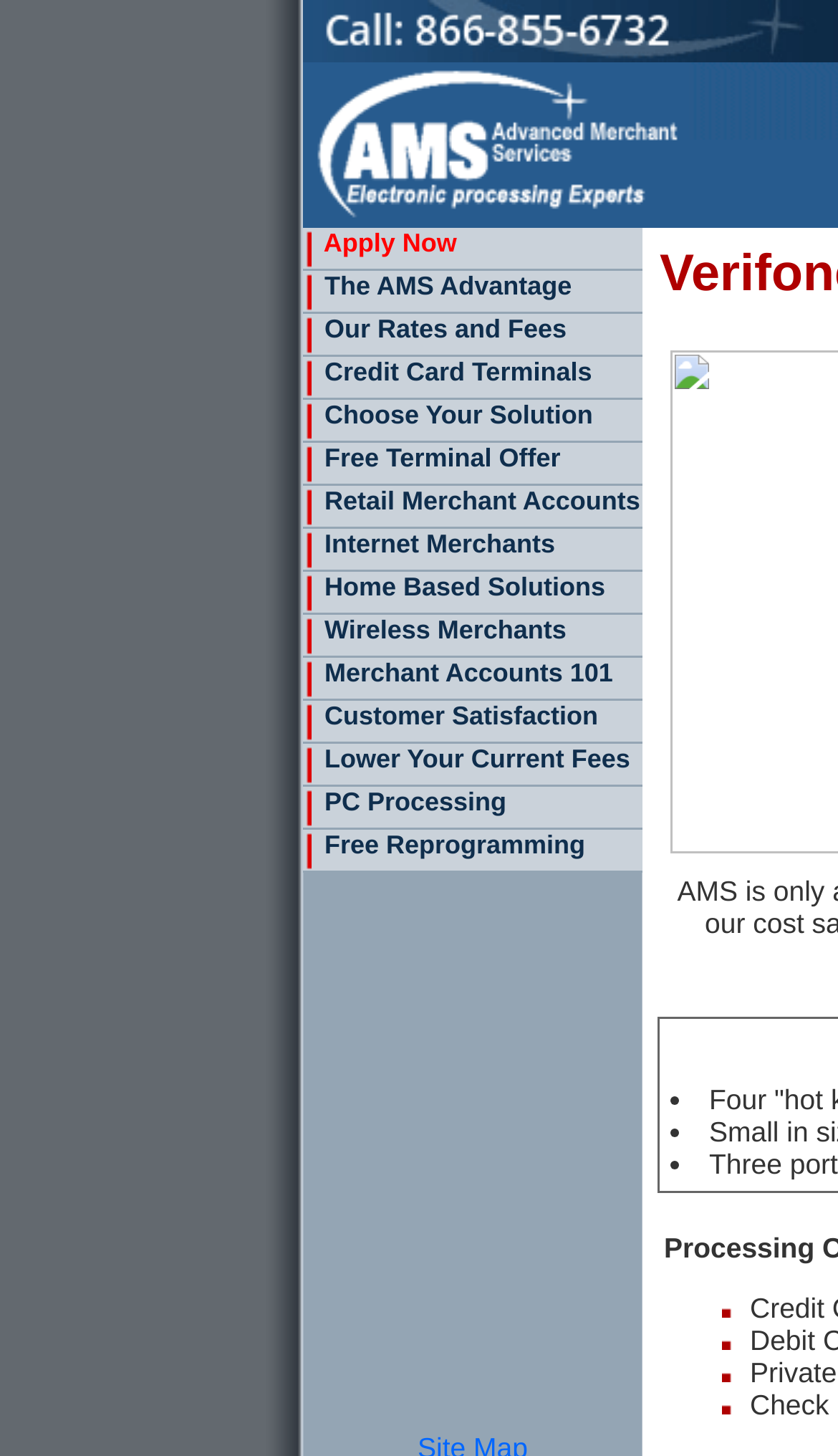Provide an in-depth caption for the webpage.

The webpage is about Verifone Omni 396 credit card terminal, offering discounted prices with extended warranties. At the top, there is a link and an image, likely a logo or a product image, taking up a significant portion of the top section. Below this, there is a table cell with an image and the text "Highly Rated Merchant Solutions". 

Underneath, there is a table row with multiple table cells, each containing a link to various merchant solutions, such as "Apply Now", "The AMS Advantage", "Our Rates and Fees", and many more. These links are arranged horizontally, taking up most of the middle section of the page.

At the bottom, there is a plugin object and an embedded object, which are likely not interactive due to being disabled. Within the embedded object, there are several list markers, represented by bullet points, arranged vertically. These list markers are grouped into two sections, with the first section having three list markers and the second section having four list markers. The purpose of these list markers is unclear without more context.